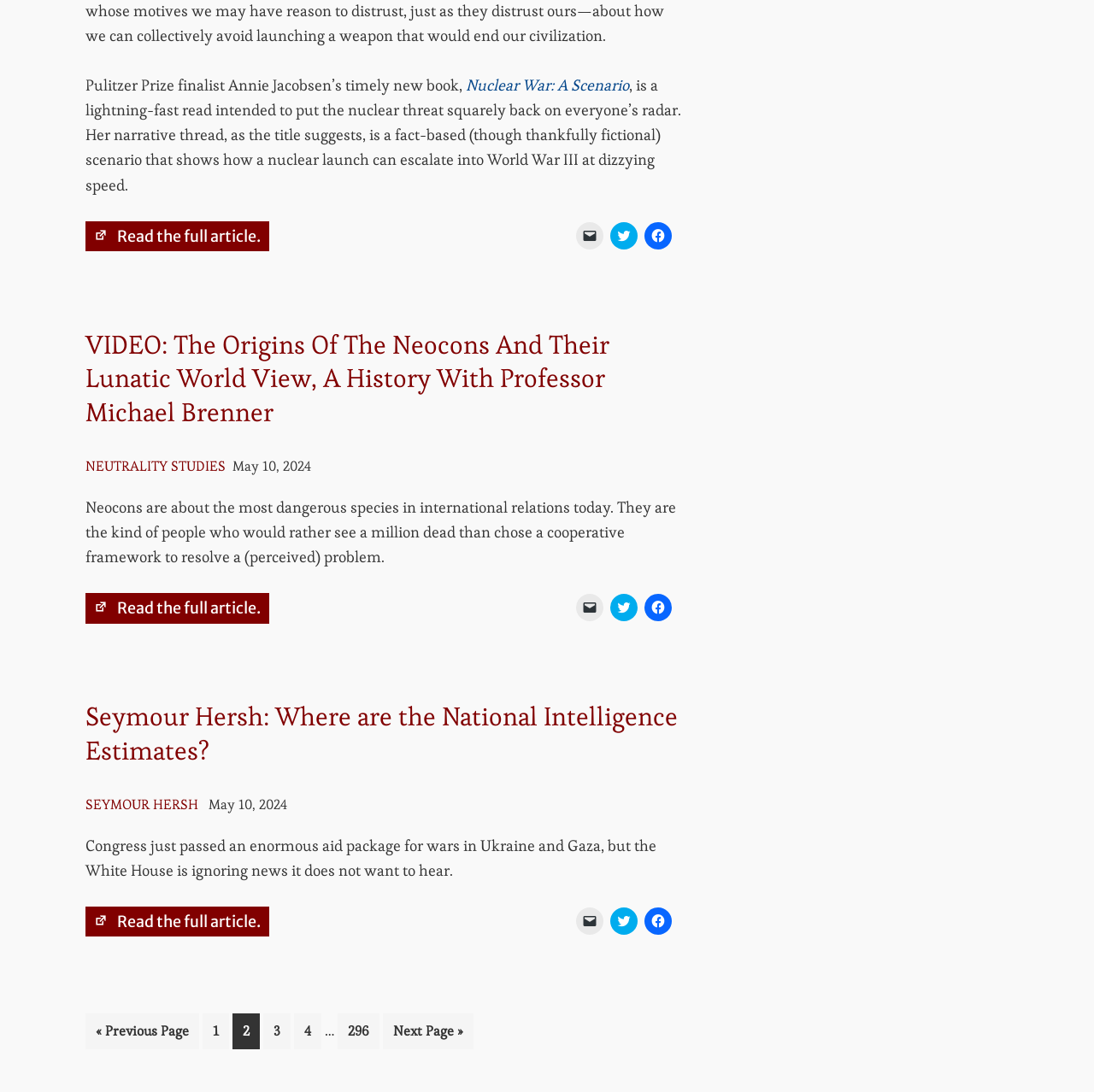How many articles are presented on this webpage?
Answer the question in as much detail as possible.

I can see three article elements with distinct headings and static text, indicating that there are three articles presented on this webpage.